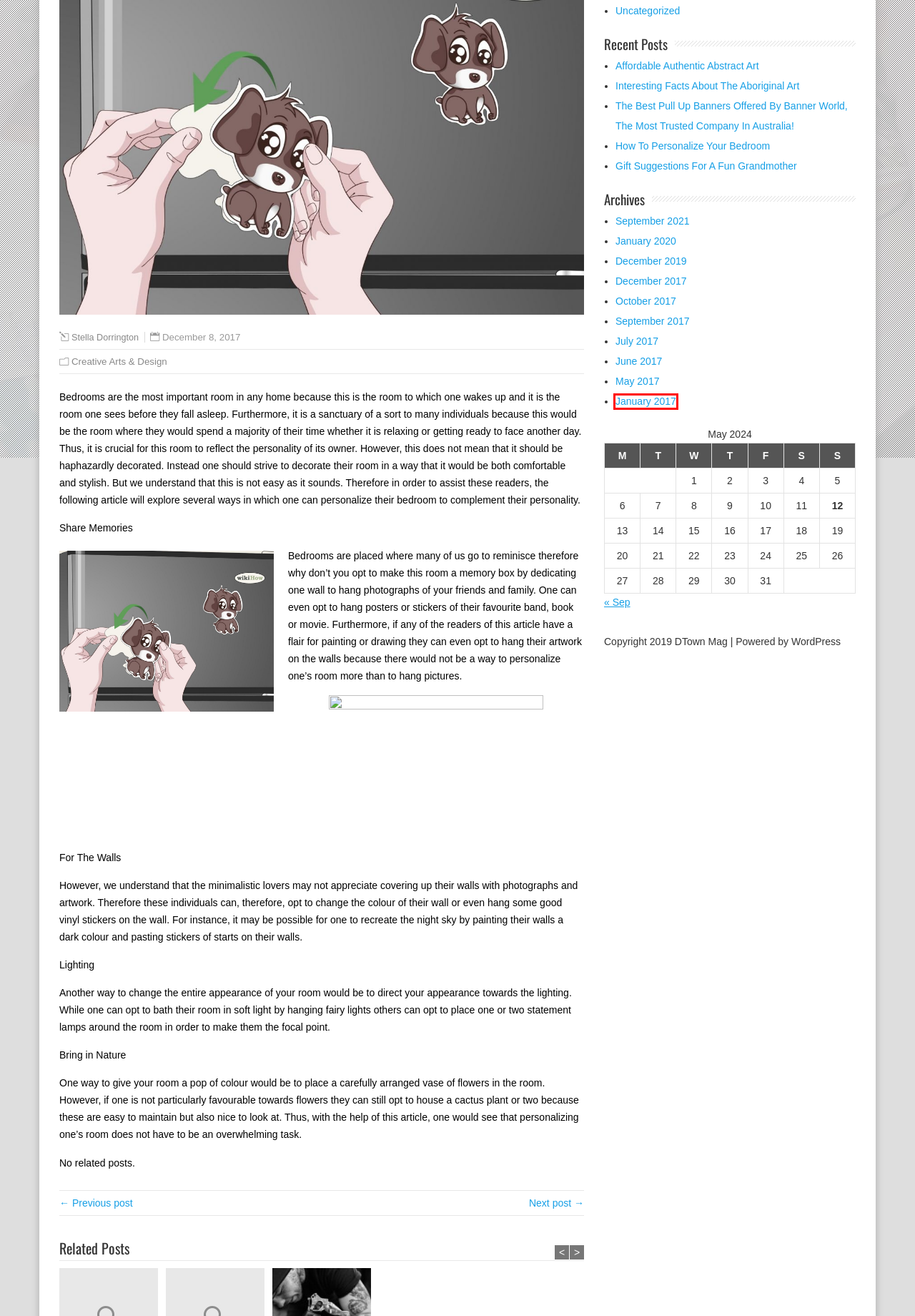You have a screenshot showing a webpage with a red bounding box highlighting an element. Choose the webpage description that best fits the new webpage after clicking the highlighted element. The descriptions are:
A. July 2017 – Dtown Mag
B. September 2021 – Dtown Mag
C. January 2017 – Dtown Mag
D. January 2020 – Dtown Mag
E. June 2017 – Dtown Mag
F. Gift Suggestions For A Fun Grandmother – Dtown Mag
G. September 2017 – Dtown Mag
H. May 2017 – Dtown Mag

C